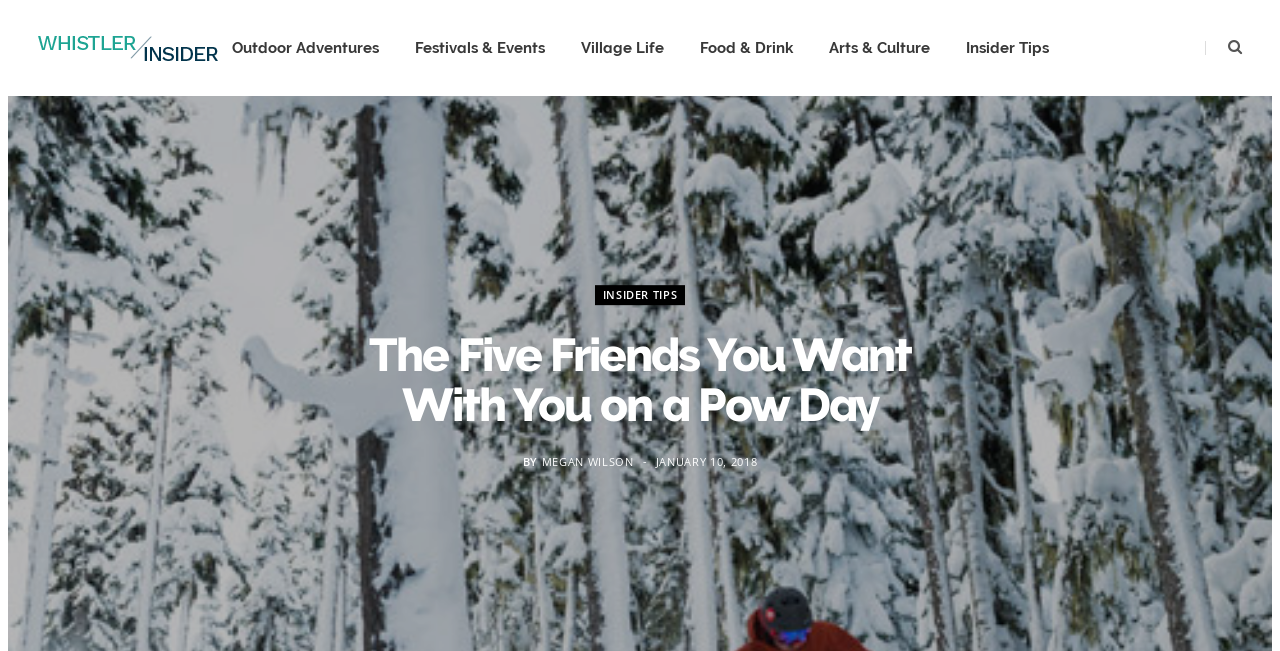Find the bounding box coordinates for the UI element that matches this description: "Christian McCAFFREY".

None